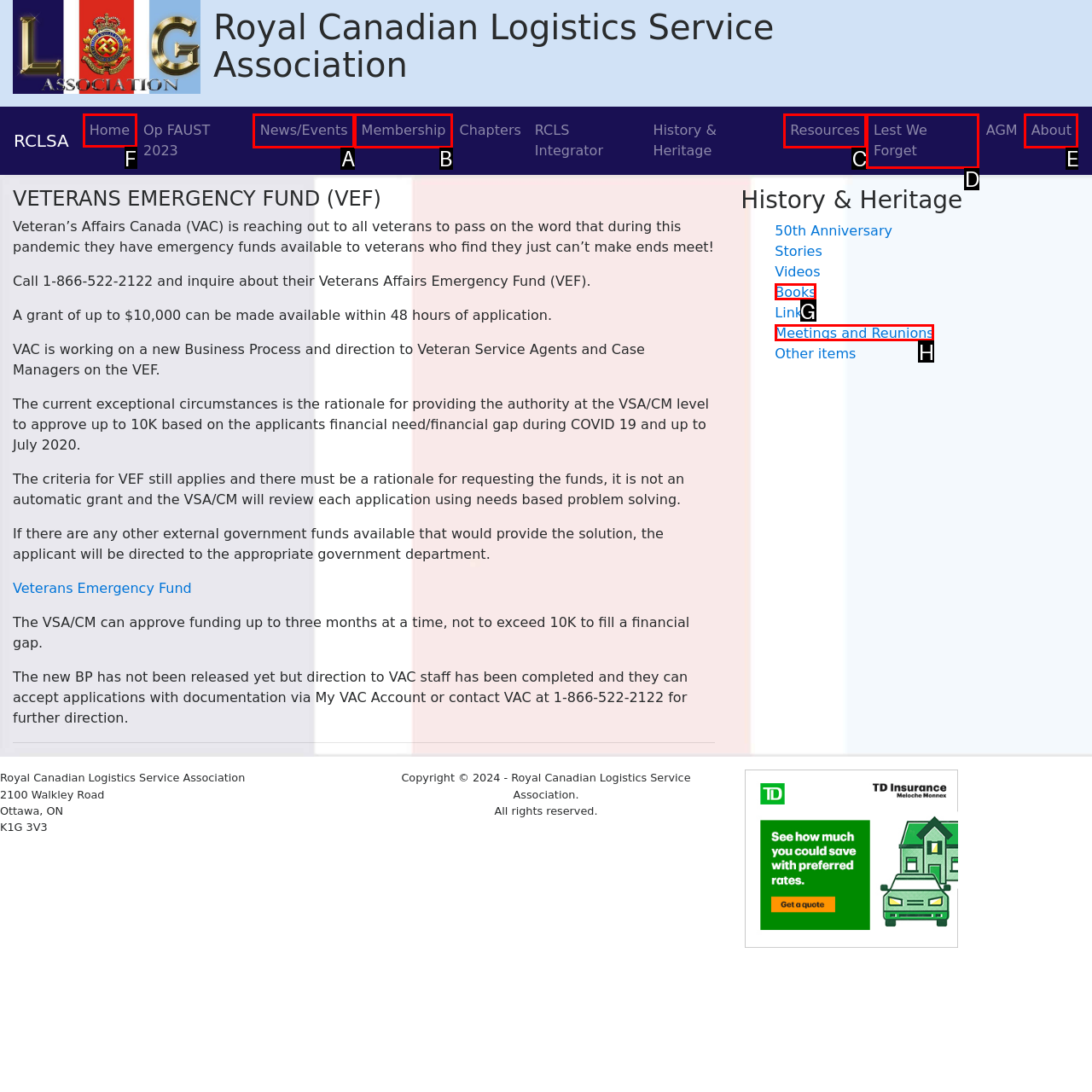Specify the letter of the UI element that should be clicked to achieve the following: Click Home
Provide the corresponding letter from the choices given.

F